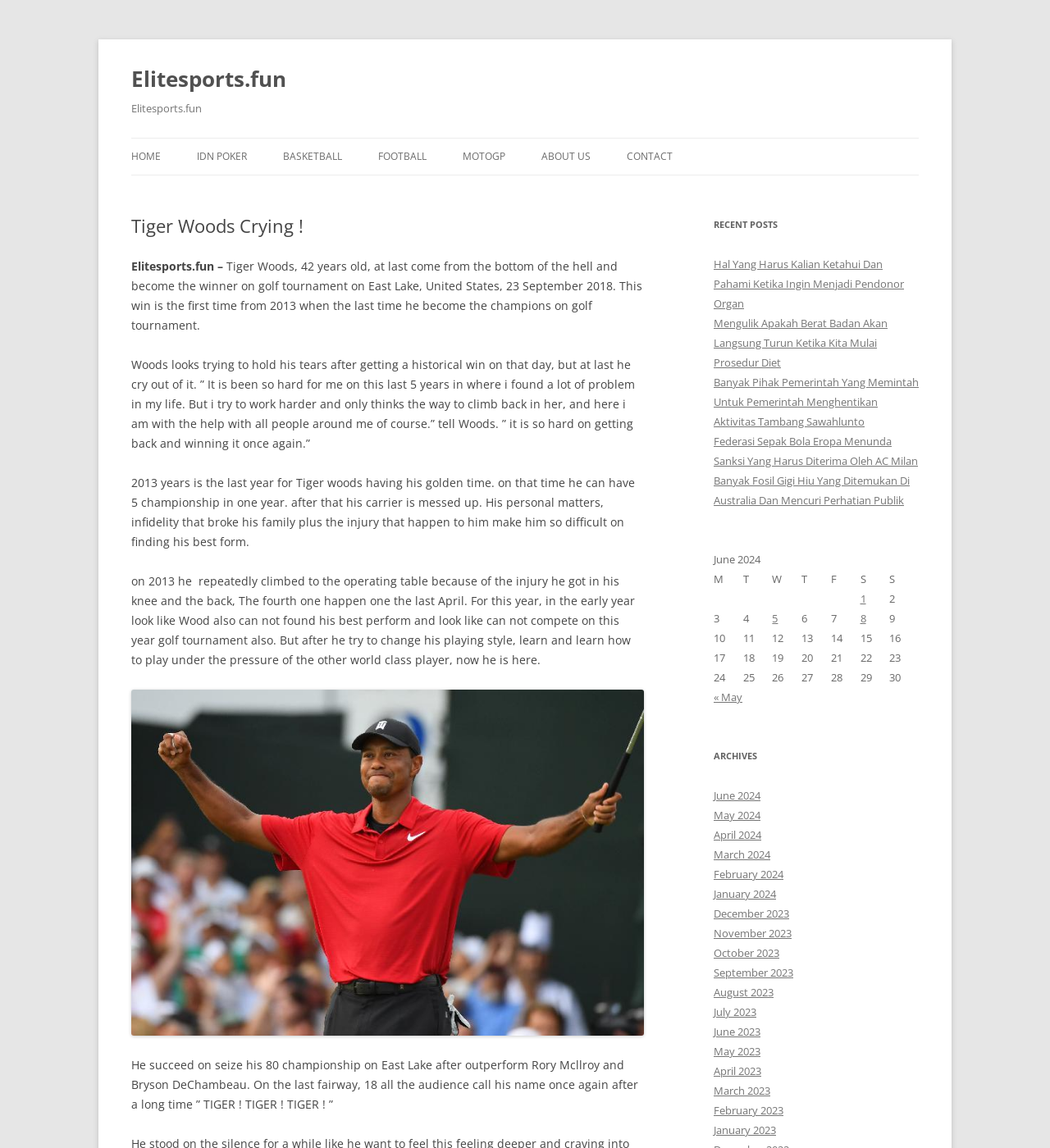Respond with a single word or short phrase to the following question: 
What is the name of the website?

Elitesports.fun